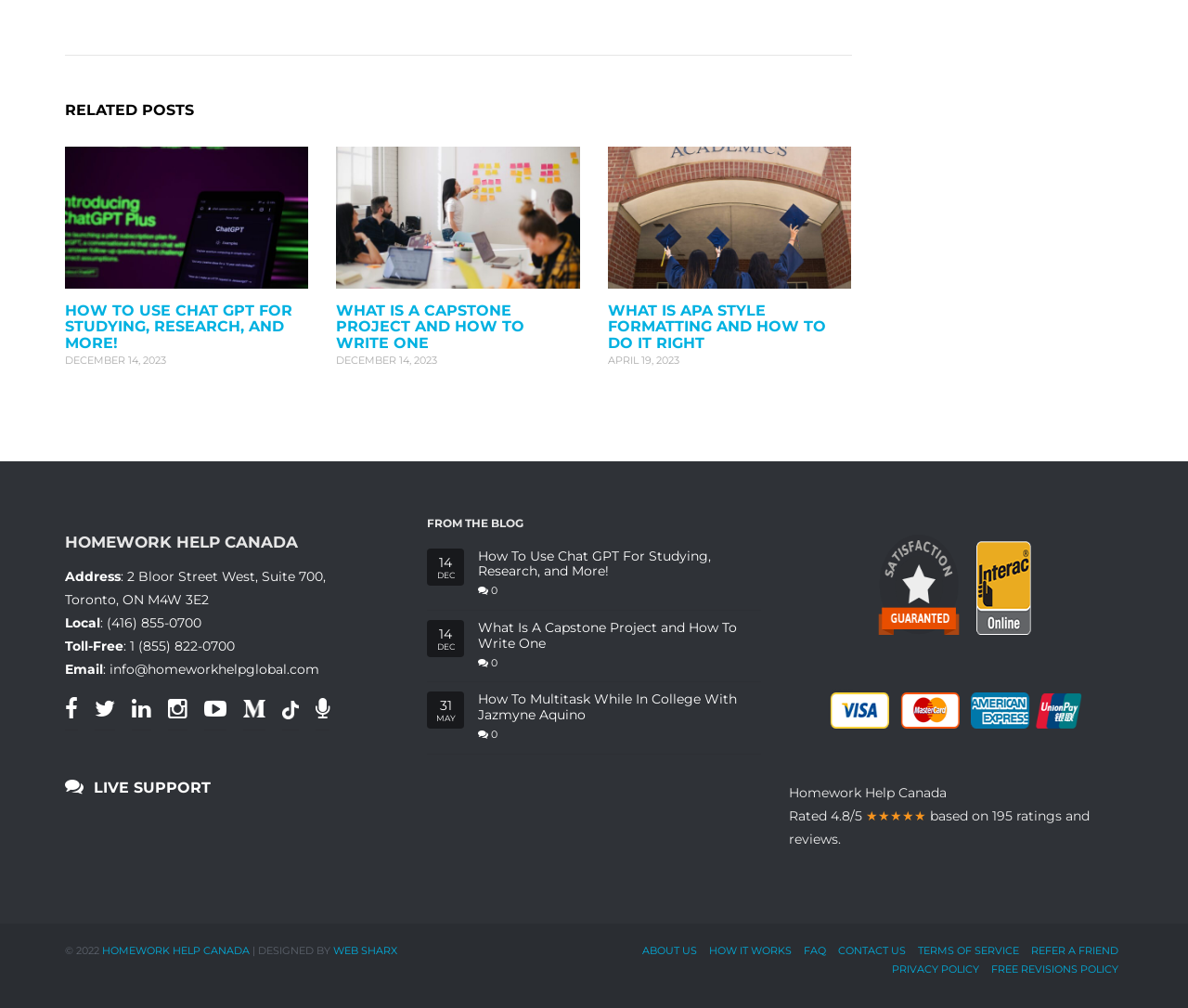Please answer the following question using a single word or phrase: 
How many ratings and reviews does Homework Help Canada have?

195